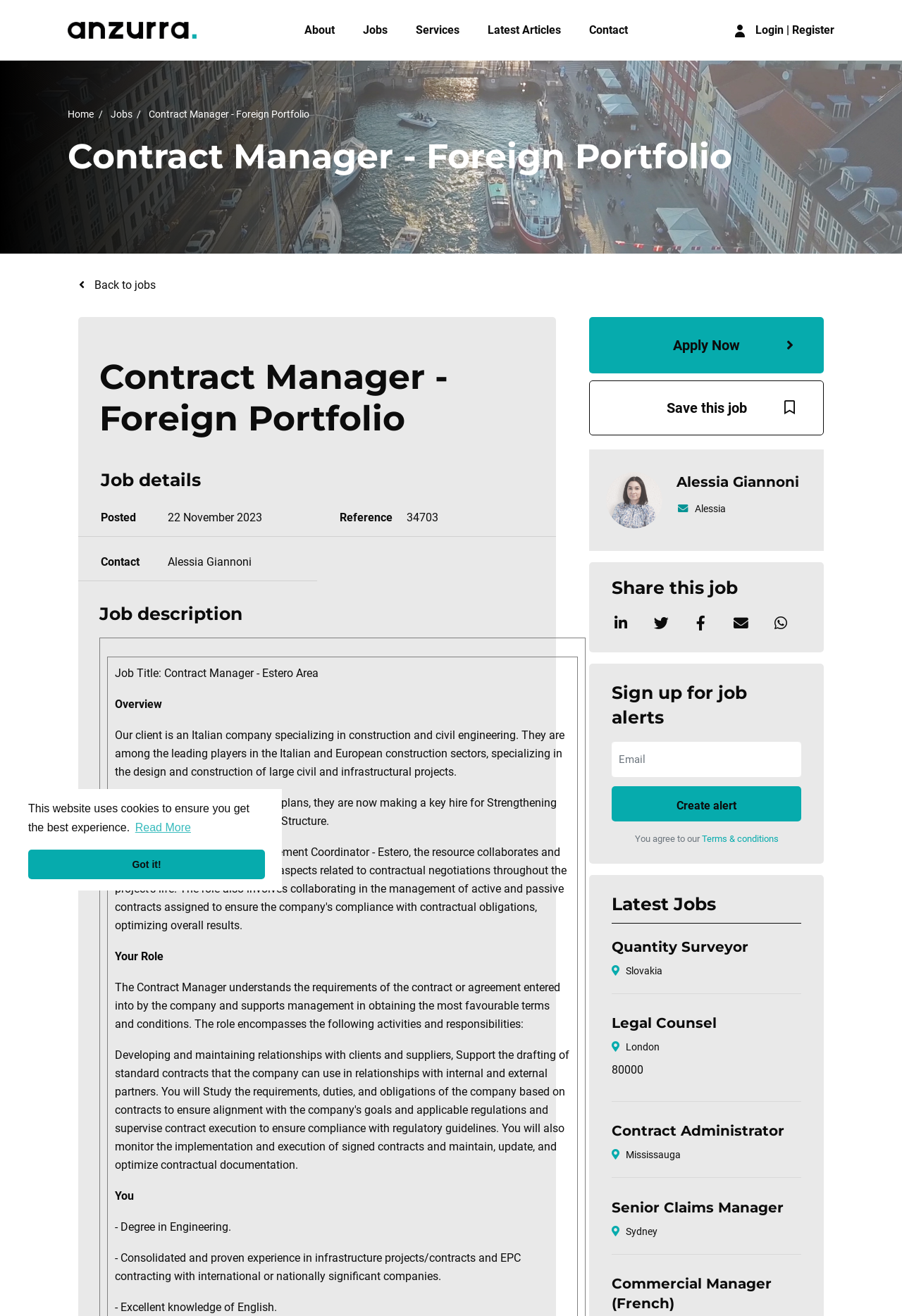Determine the bounding box coordinates of the clickable element necessary to fulfill the instruction: "Save this job". Provide the coordinates as four float numbers within the 0 to 1 range, i.e., [left, top, right, bottom].

[0.653, 0.289, 0.913, 0.331]